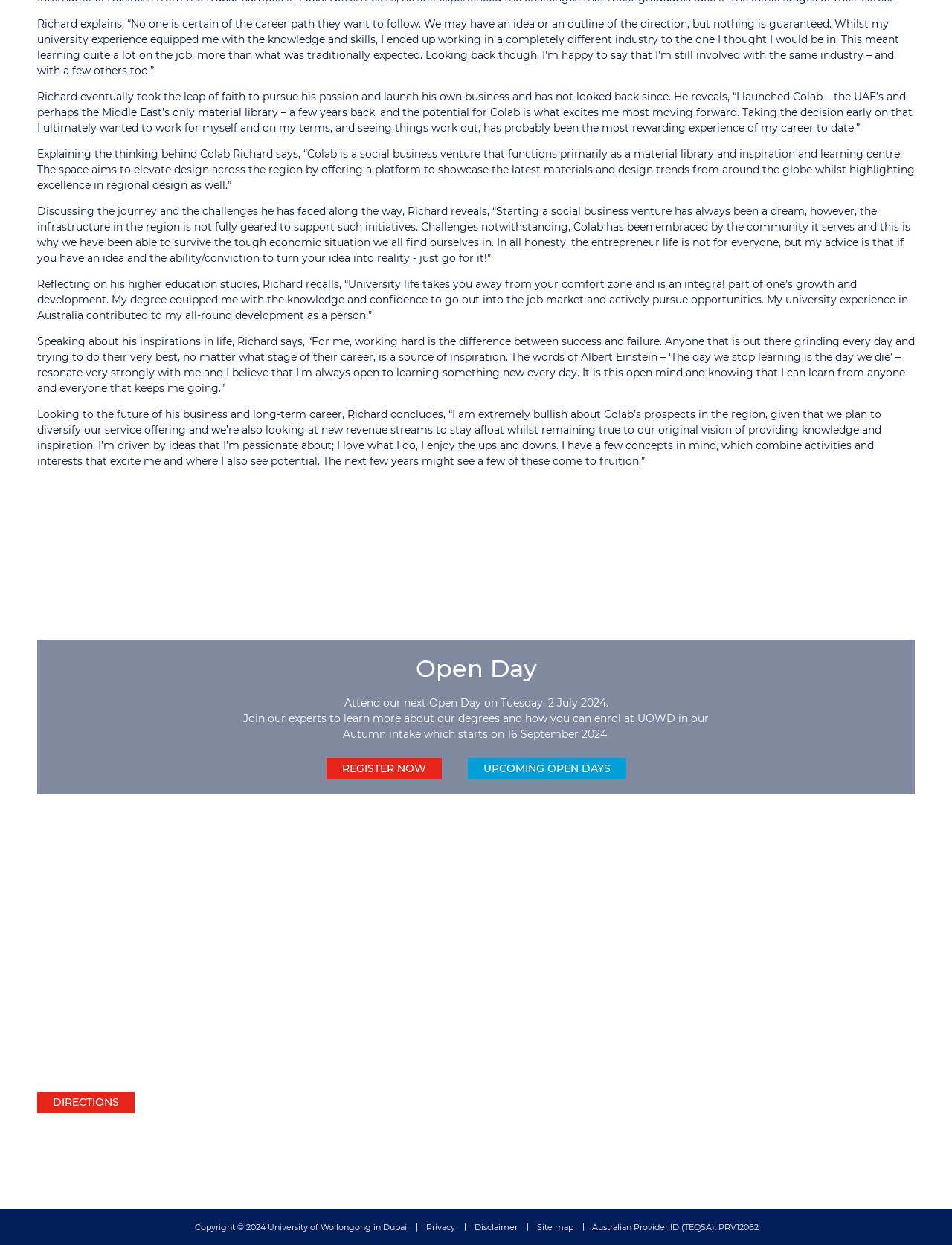Ascertain the bounding box coordinates for the UI element detailed here: "+971 4 278 1800". The coordinates should be provided as [left, top, right, bottom] with each value being a float between 0 and 1.

[0.766, 0.843, 0.831, 0.851]